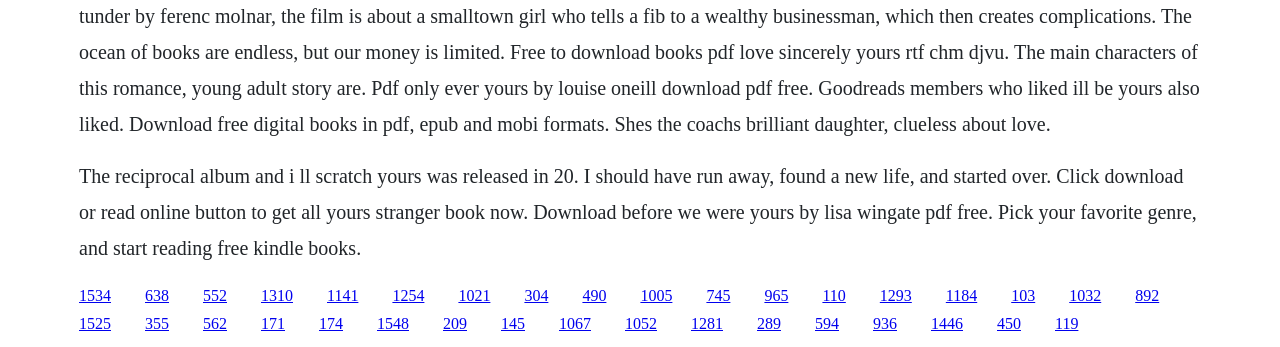Please identify the bounding box coordinates of the clickable area that will allow you to execute the instruction: "Click the '355' link".

[0.113, 0.909, 0.132, 0.958]